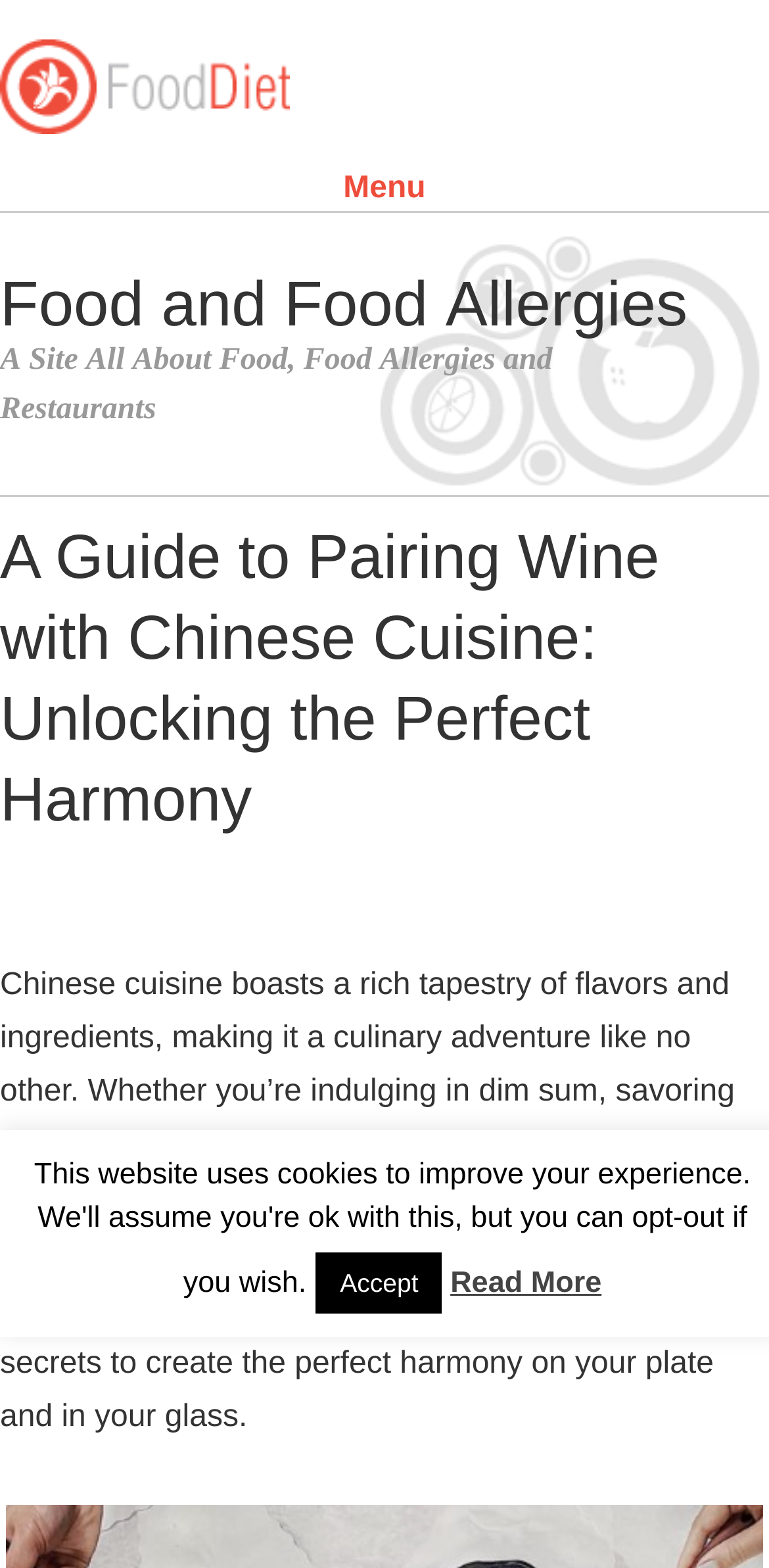Please provide a short answer using a single word or phrase for the question:
What is the tone of the introductory text?

Informative and inviting